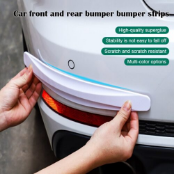What feature makes the strips resistant to peeling?
Look at the image and construct a detailed response to the question.

According to the caption, the high-quality materials used in the strips ensure durability and effective adhesion, which contributes to a reliable fit that resists peeling, making them less likely to come off over time.